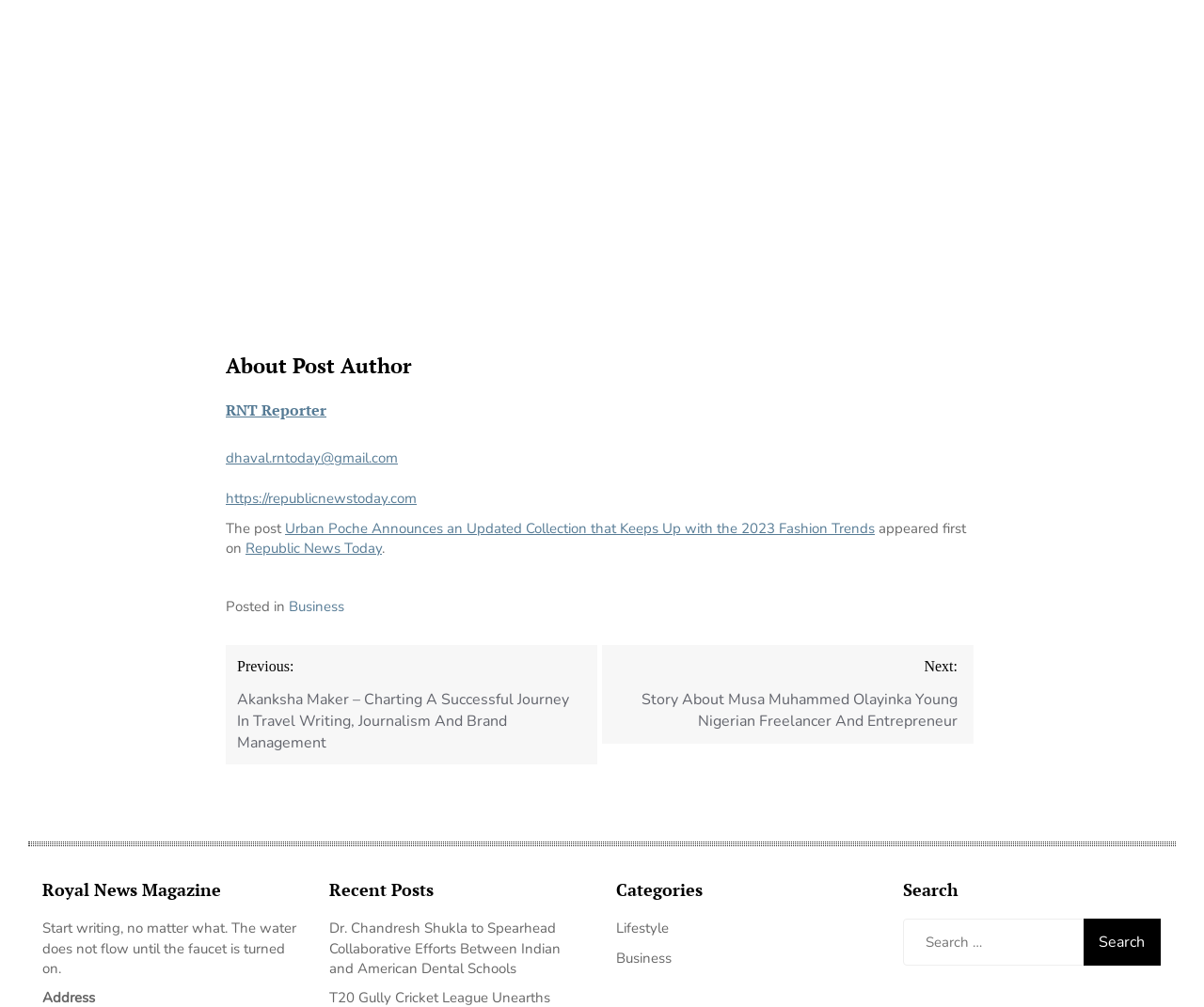What is the title of the post?
Using the visual information from the image, give a one-word or short-phrase answer.

Urban Poche Announces an Updated Collection that Keeps Up with the 2023 Fashion Trends